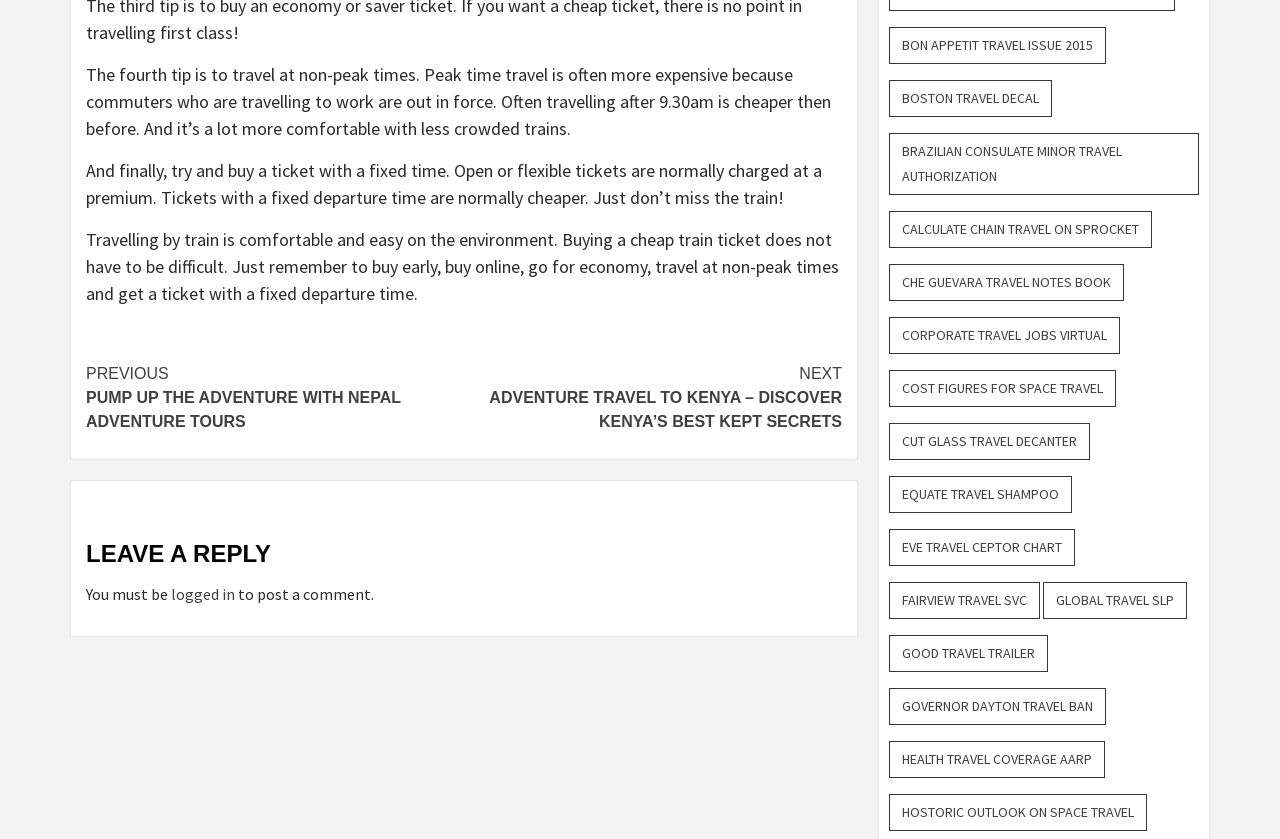Highlight the bounding box of the UI element that corresponds to this description: "Index Request Error".

None